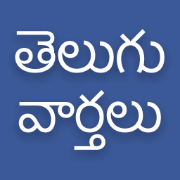Based on the image, provide a detailed response to the question:
What is the color of the background?

The caption describes the text as being displayed against a 'rich blue background', which suggests that the background color is a deep, vibrant blue.